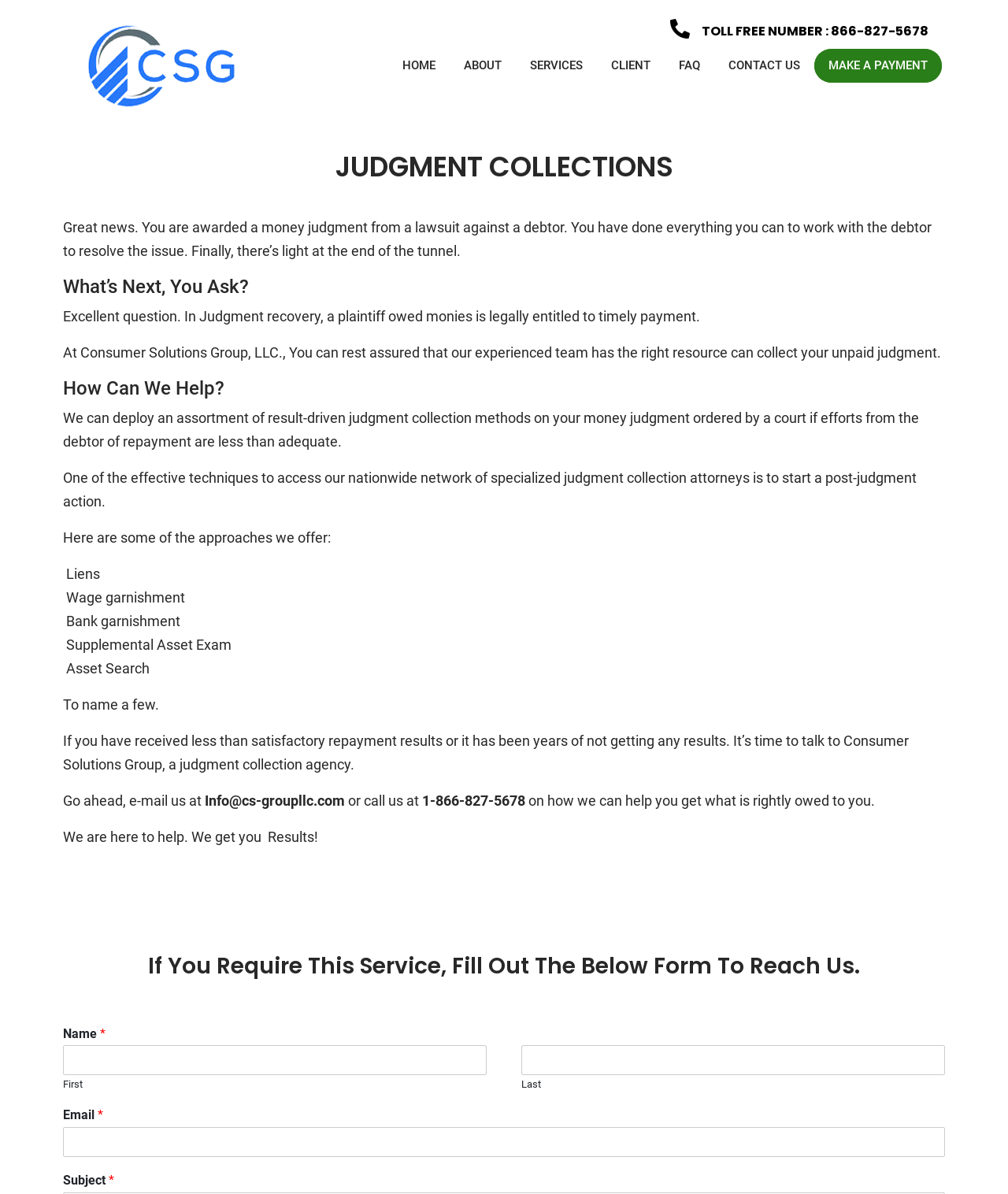What is required to fill out the form to reach Consumer Solutions Group?
Refer to the image and provide a concise answer in one word or phrase.

Name and email